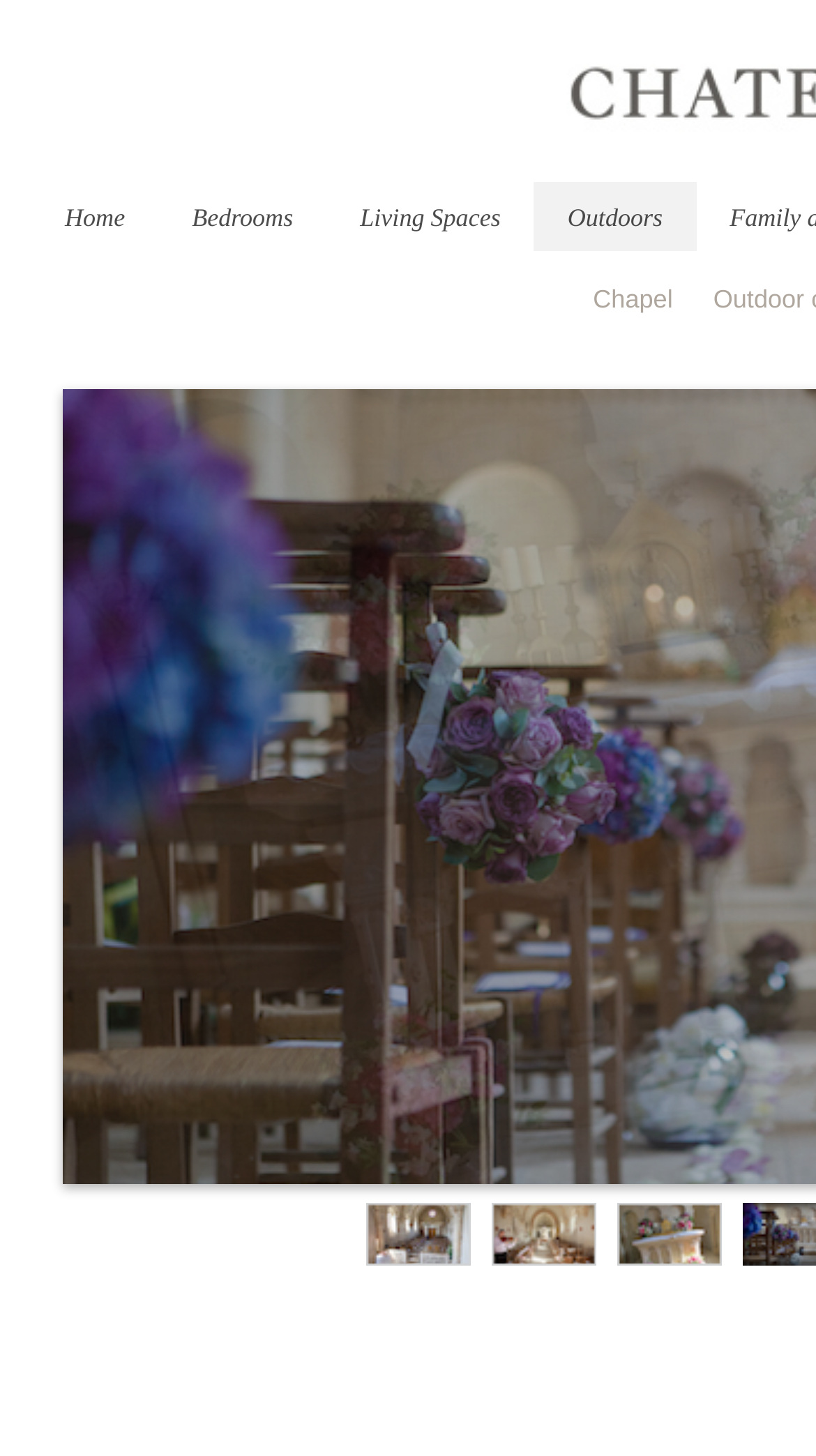What is the last navigation link?
By examining the image, provide a one-word or phrase answer.

Chapel